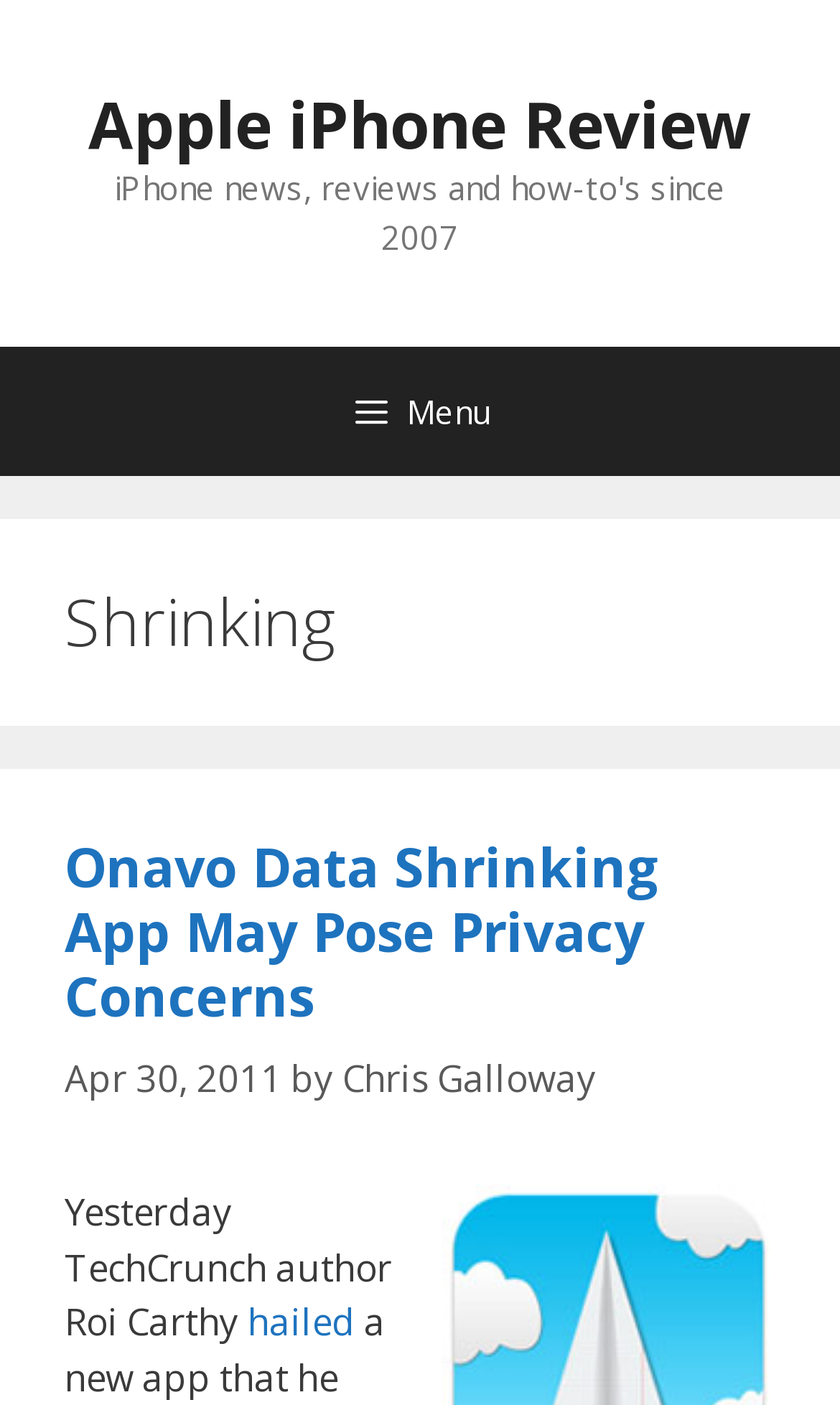What is the topic of the article?
Look at the image and answer the question using a single word or phrase.

Privacy concerns